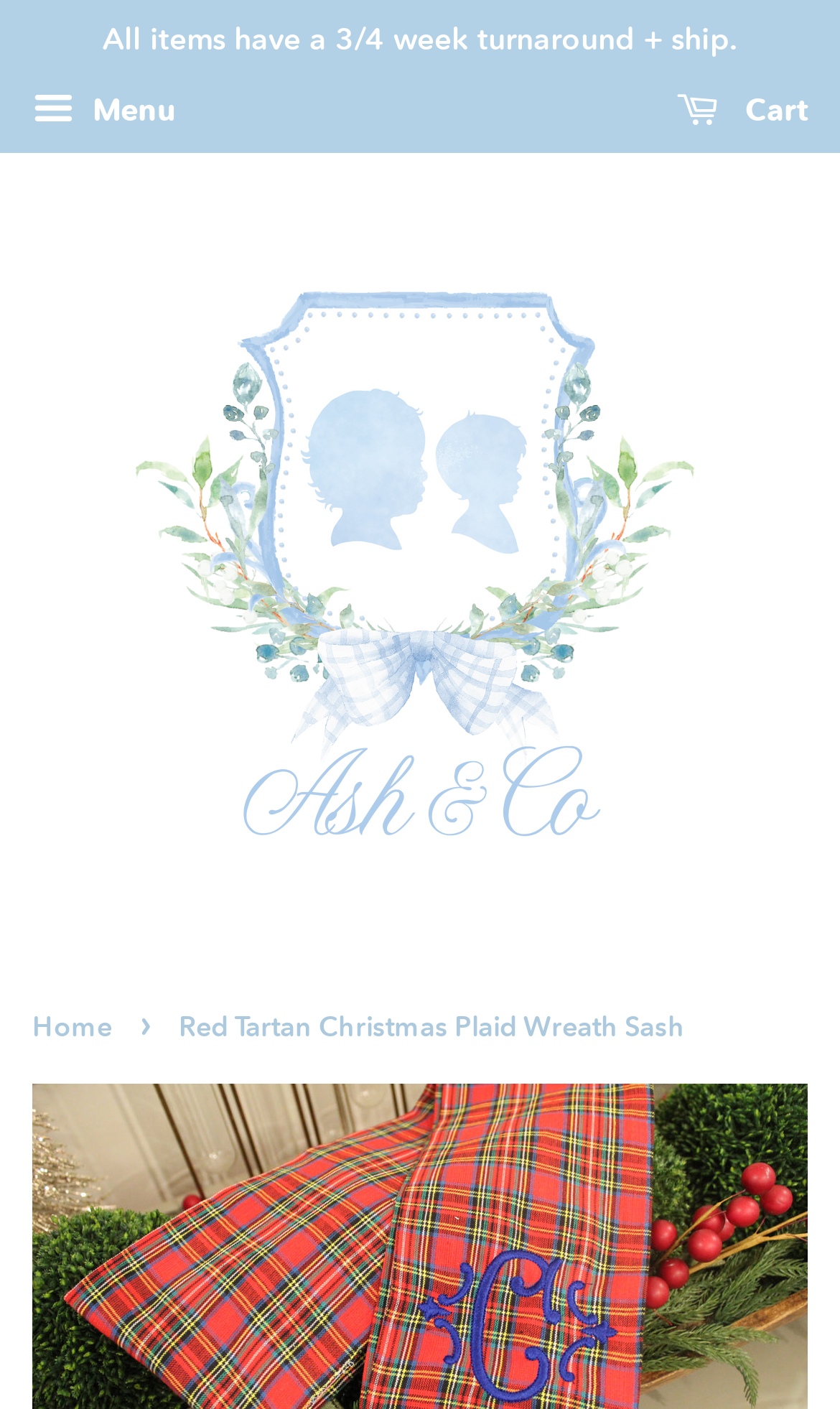Reply to the question with a brief word or phrase: What is the name of the company?

Ash & Co